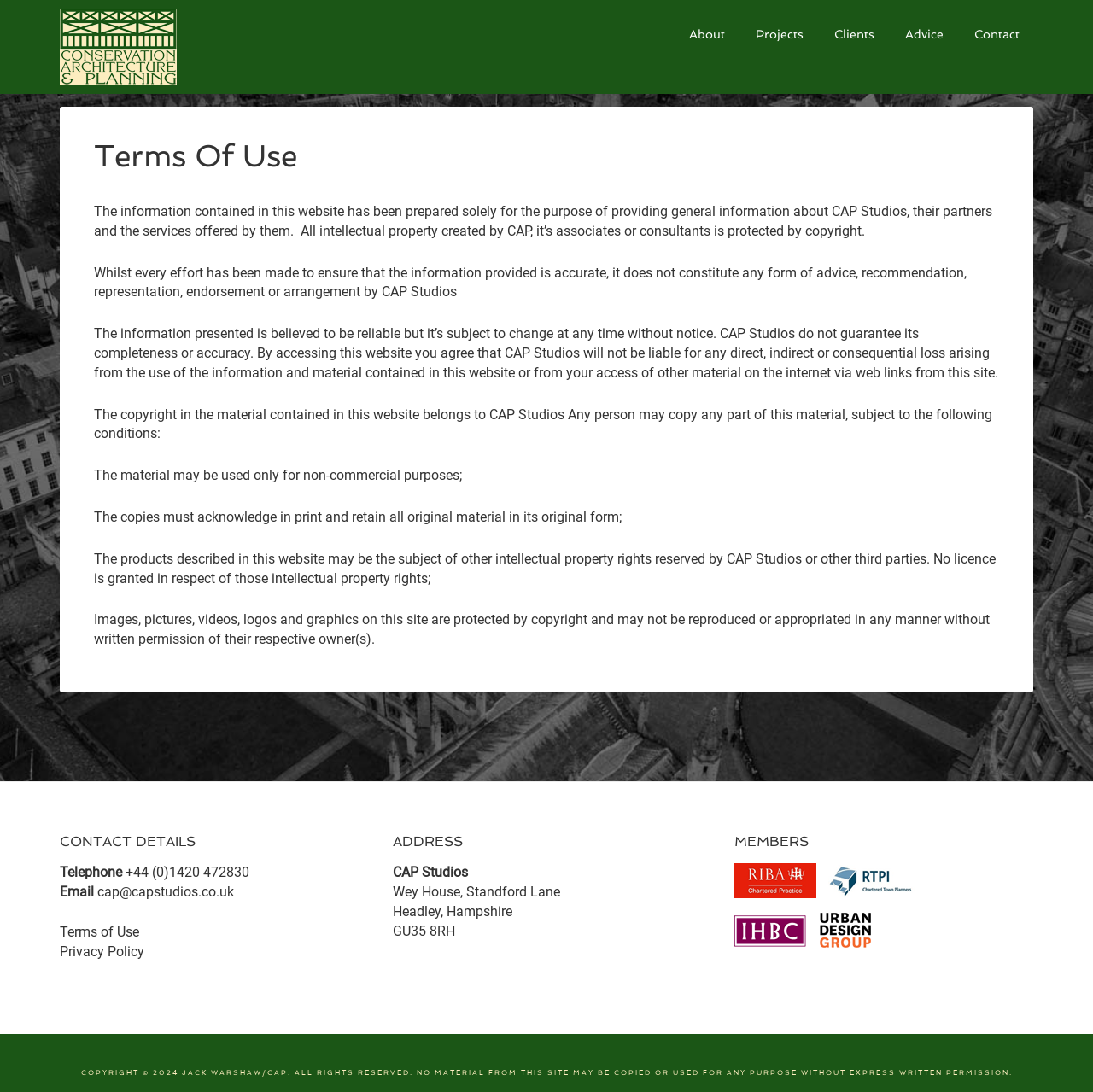What is the purpose of the website?
Answer the question with as much detail as you can, using the image as a reference.

The purpose of the website can be inferred from the static text at the top of the webpage, which states that 'The information contained in this website has been prepared solely for the purpose of providing general information about CAP Studios, their partners and the services offered by them.' This suggests that the website is intended to provide general information about the company and its services.